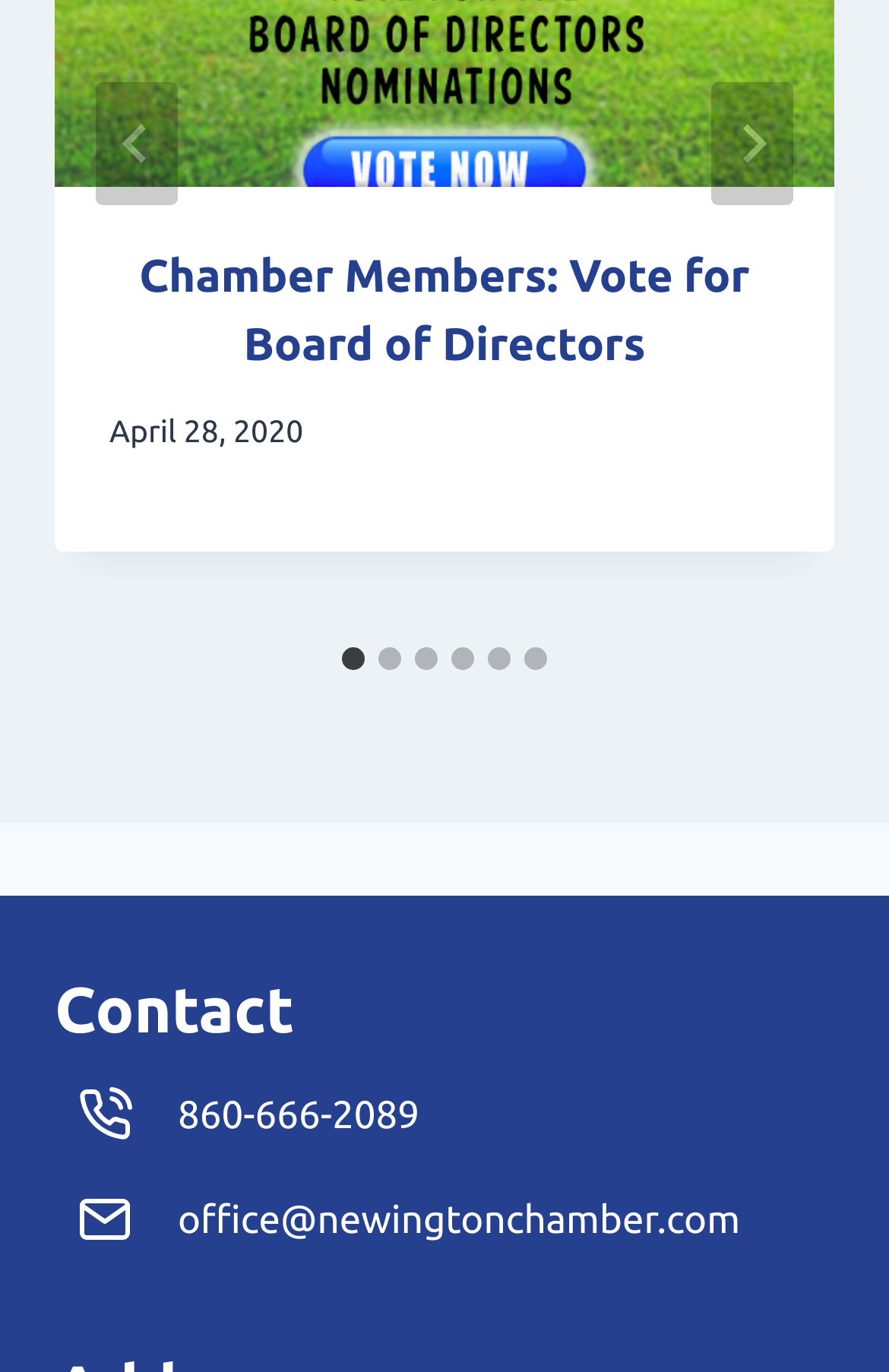Could you determine the bounding box coordinates of the clickable element to complete the instruction: "Select slide 2"? Provide the coordinates as four float numbers between 0 and 1, i.e., [left, top, right, bottom].

[0.426, 0.472, 0.451, 0.488]